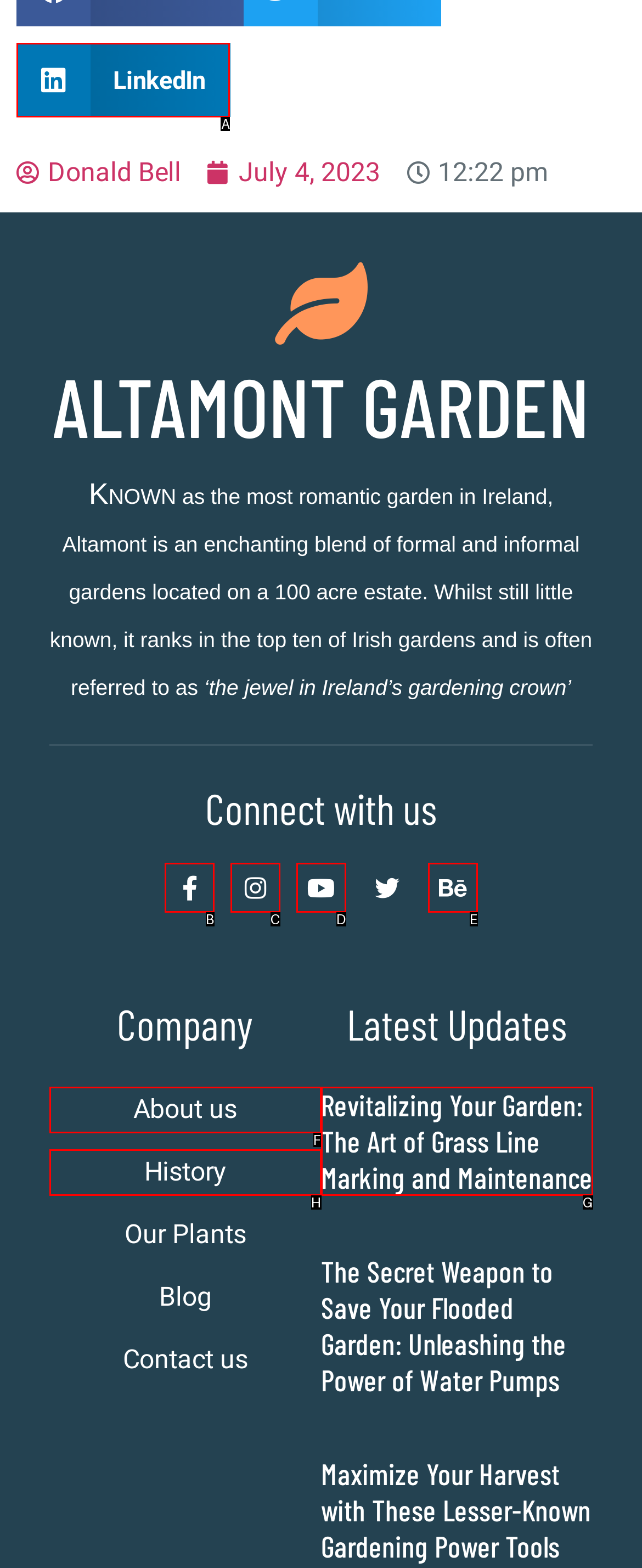Given the description: History
Identify the letter of the matching UI element from the options.

H